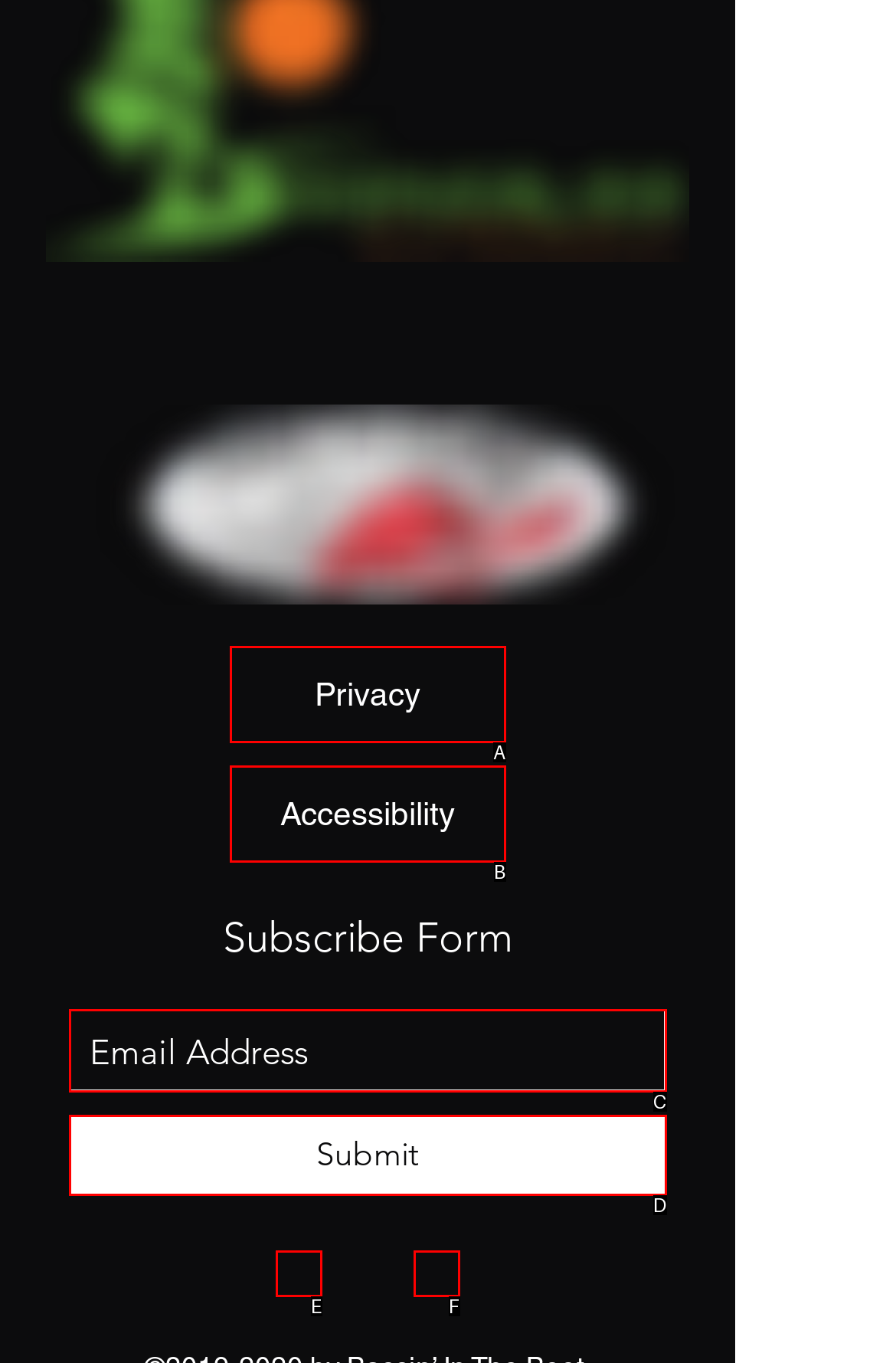Identify the UI element described as: aria-label="Email Address" name="email" placeholder="Email Address"
Answer with the option's letter directly.

C